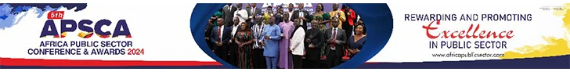What is featured below the text on the banner?
Look at the screenshot and provide an in-depth answer.

According to the caption, below the text on the banner, a diverse group of attendees is featured, suggesting a collaborative and celebratory atmosphere at the conference. This visual representation conveys the sense of community and inclusivity that the APSCA aims to promote.